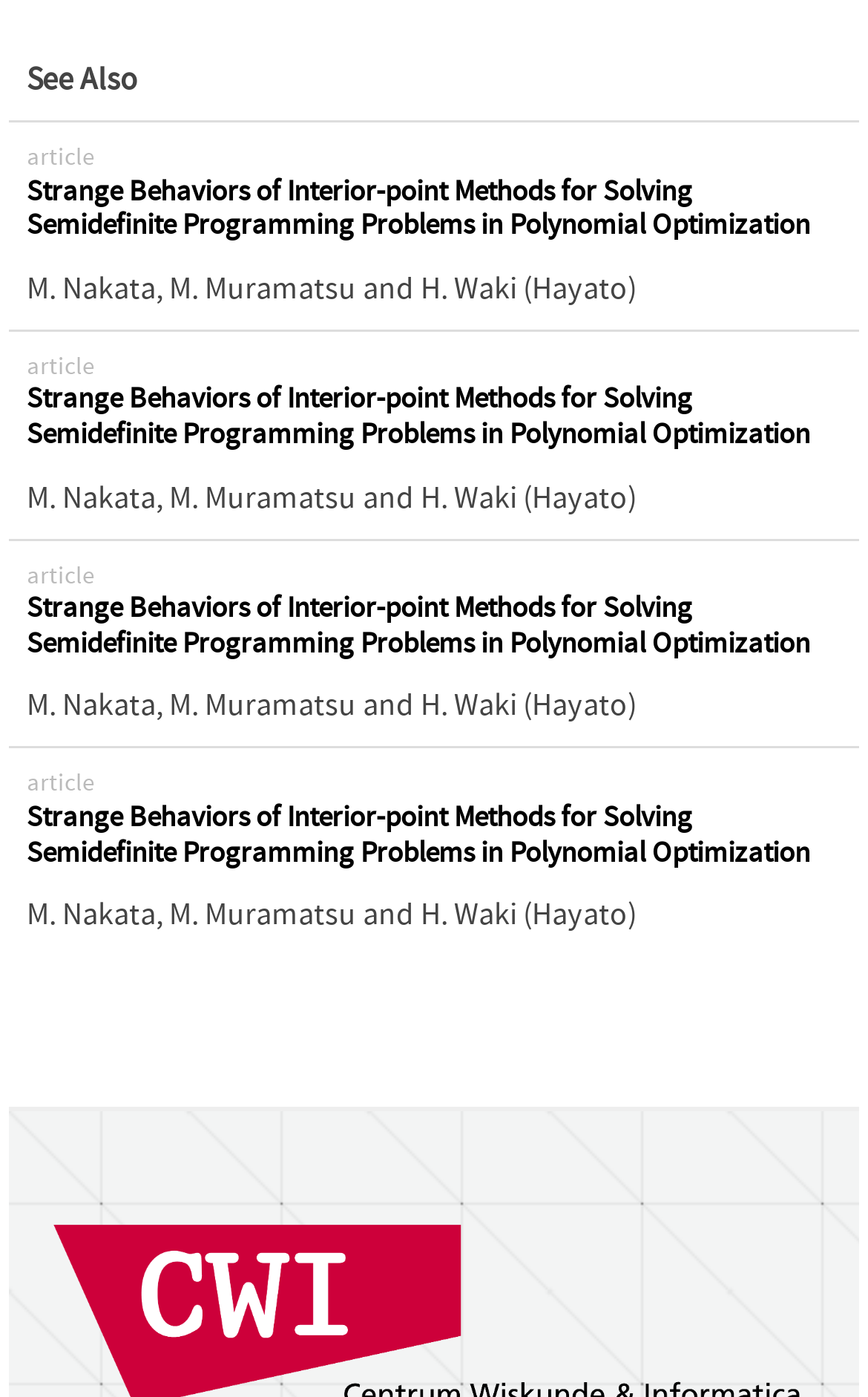Pinpoint the bounding box coordinates of the clickable element to carry out the following instruction: "check article by M. Muramatsu and H. Waki."

[0.195, 0.194, 0.733, 0.22]